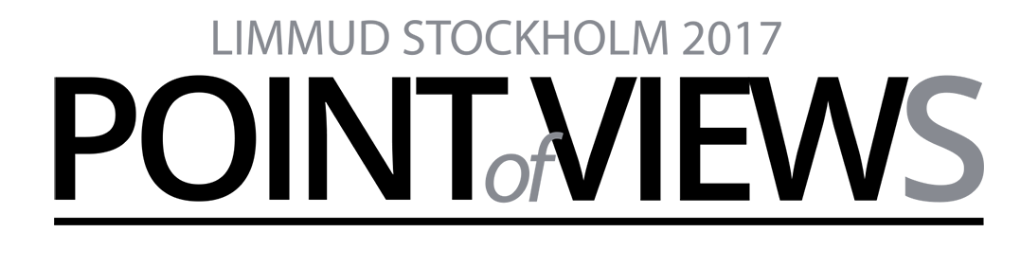Describe all significant details and elements found in the image.

The image showcases a logo for the Limmud Stockholm 2017 event, featuring the prominent phrase "POINT of VIEWS." The design highlights the theme of diverse perspectives and discussions that the event aims to promote, with "POINT" and "VIEWS" presented in bold, contrasting typography. Above the central text, "LIMMUD STOCKHOLM 2017" is displayed in grey, indicating the event's location and year. Overall, the logo exudes a contemporary and engaging design, reflective of Limmud's mission to inspire and educate through the sharing of knowledge and ideas within the Jewish community. This visual identity sets the tone for a dynamic gathering of learners and thought leaders.